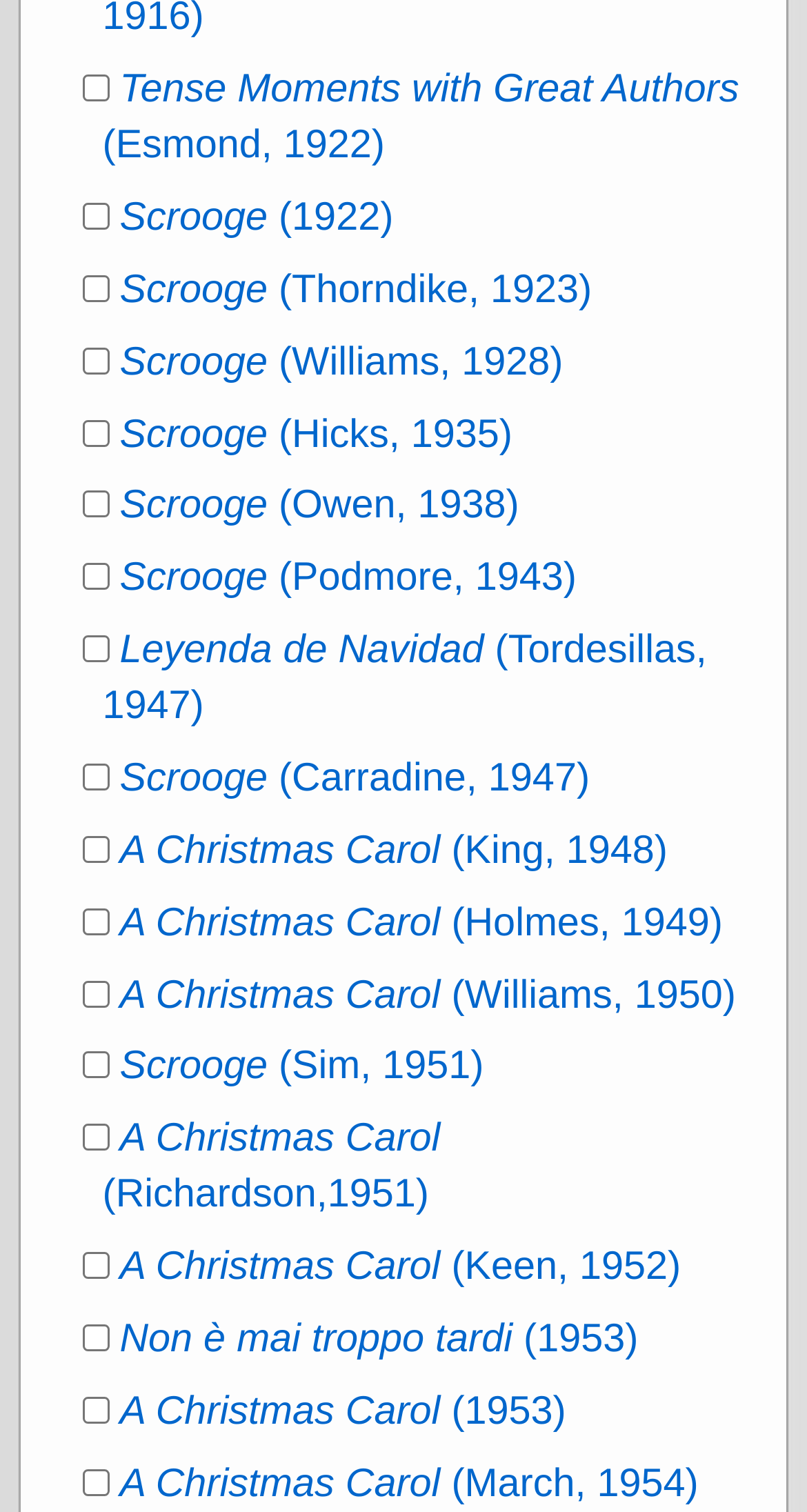Pinpoint the bounding box coordinates of the clickable area necessary to execute the following instruction: "Read about '“Long COVID” as a Description and as a Name'". The coordinates should be given as four float numbers between 0 and 1, namely [left, top, right, bottom].

[0.695, 0.175, 0.955, 0.297]